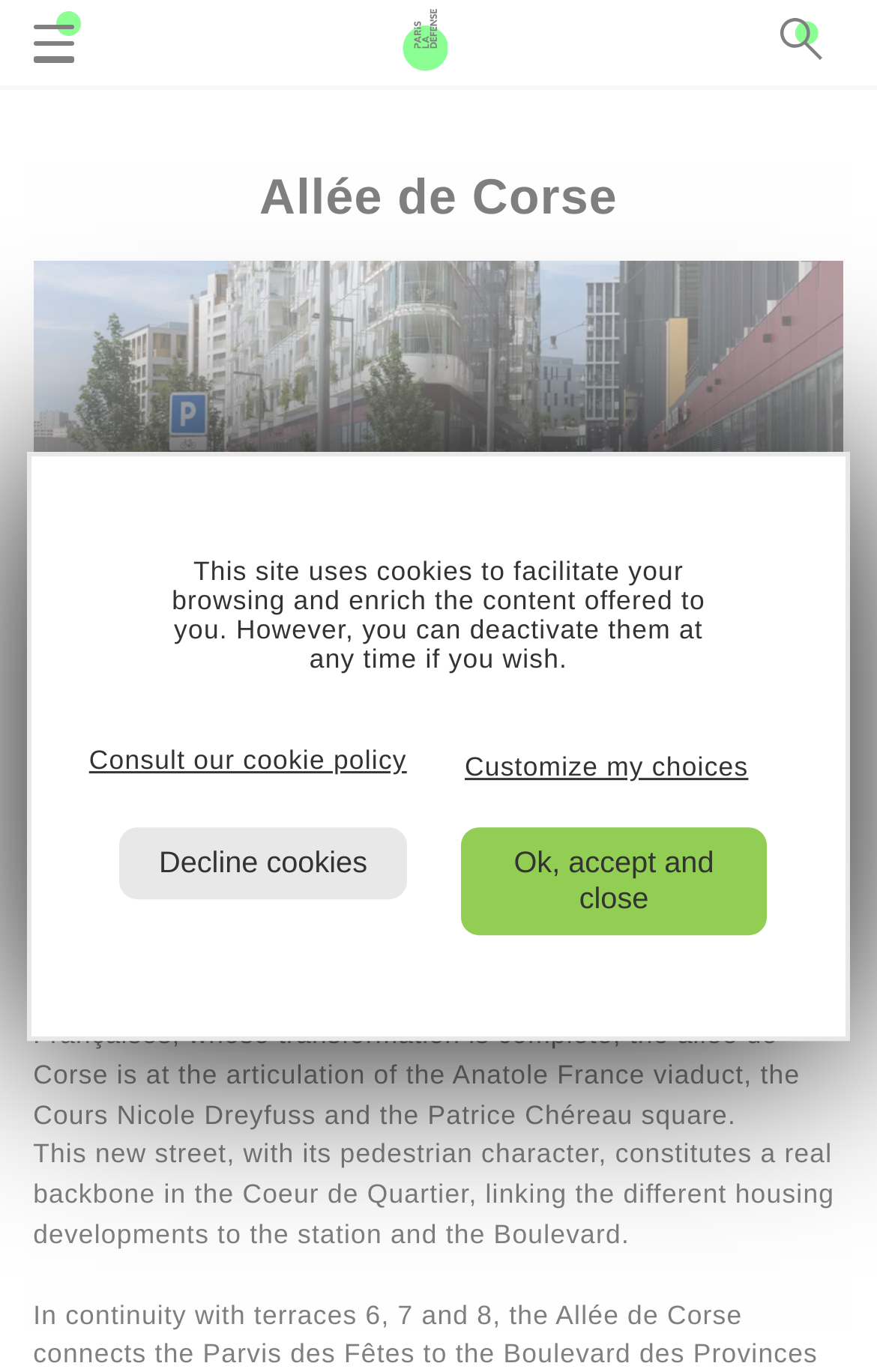Locate the UI element described as follows: "Menu Close". Return the bounding box coordinates as four float numbers between 0 and 1 in the order [left, top, right, bottom].

[0.038, 0.008, 0.079, 0.055]